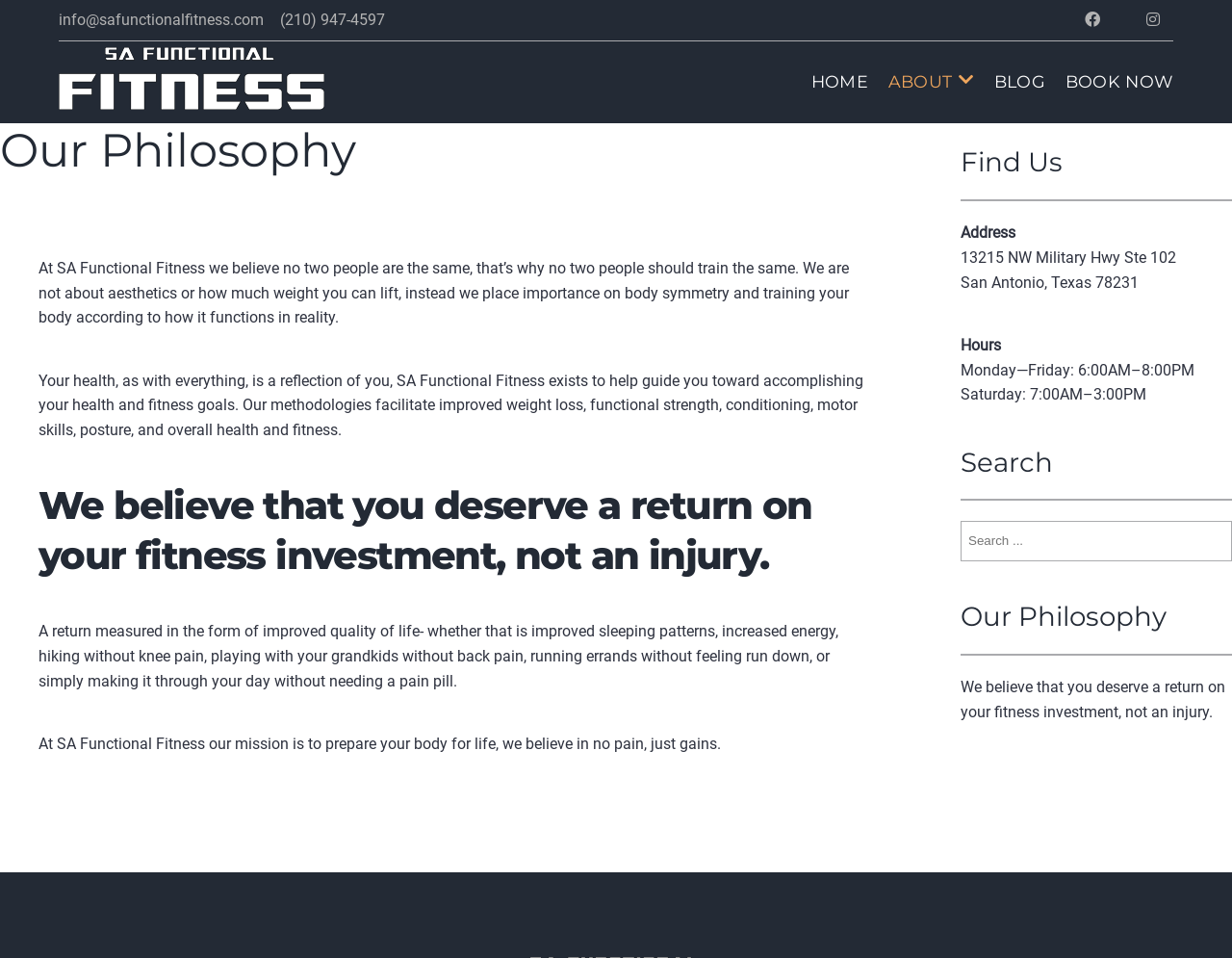Give a concise answer using only one word or phrase for this question:
What are the hours of operation for SA Functional Fitness on Saturdays?

7:00AM–3:00PM